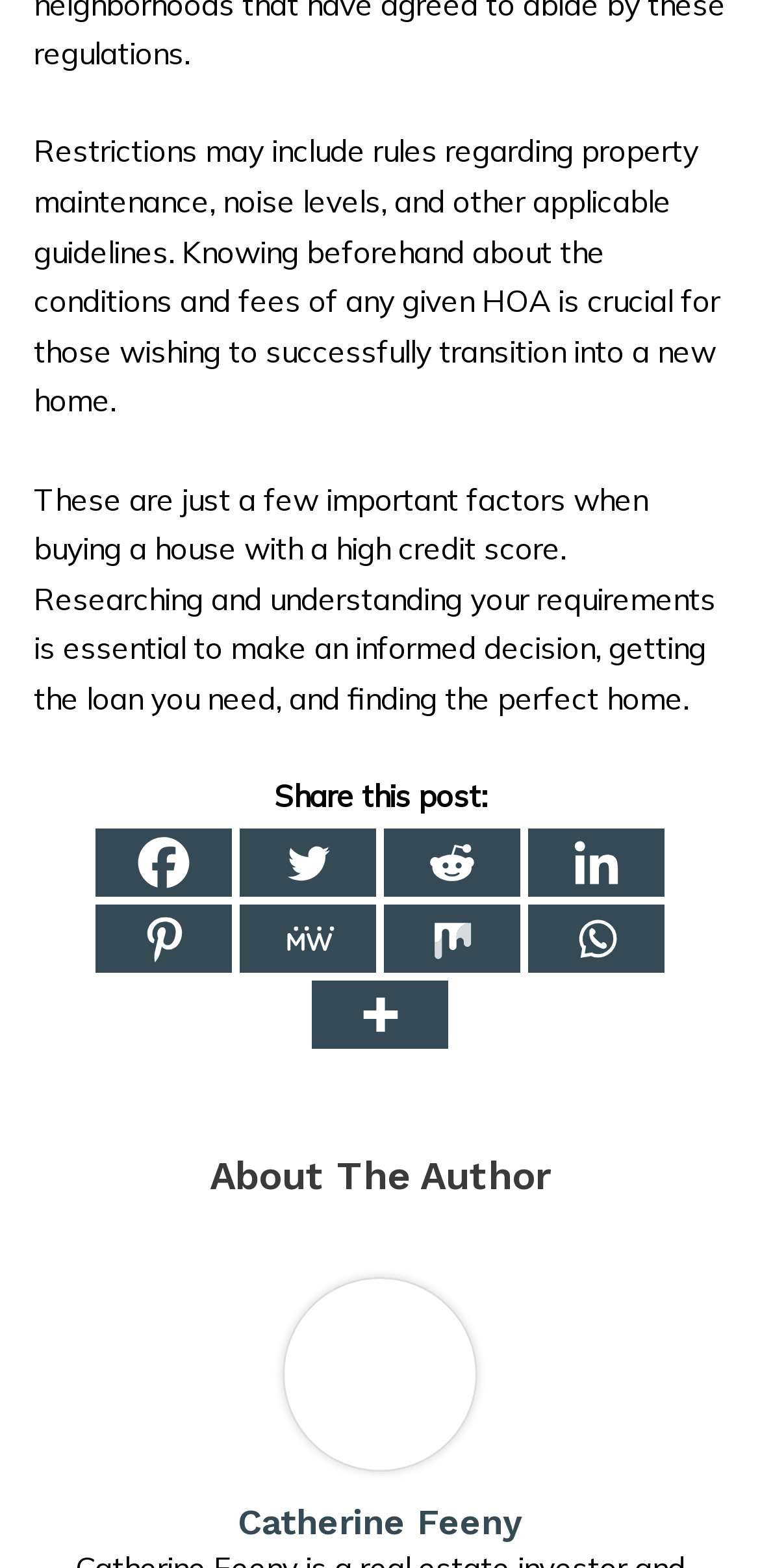Please identify the bounding box coordinates of the element's region that should be clicked to execute the following instruction: "View more sharing options". The bounding box coordinates must be four float numbers between 0 and 1, i.e., [left, top, right, bottom].

[0.41, 0.625, 0.59, 0.669]